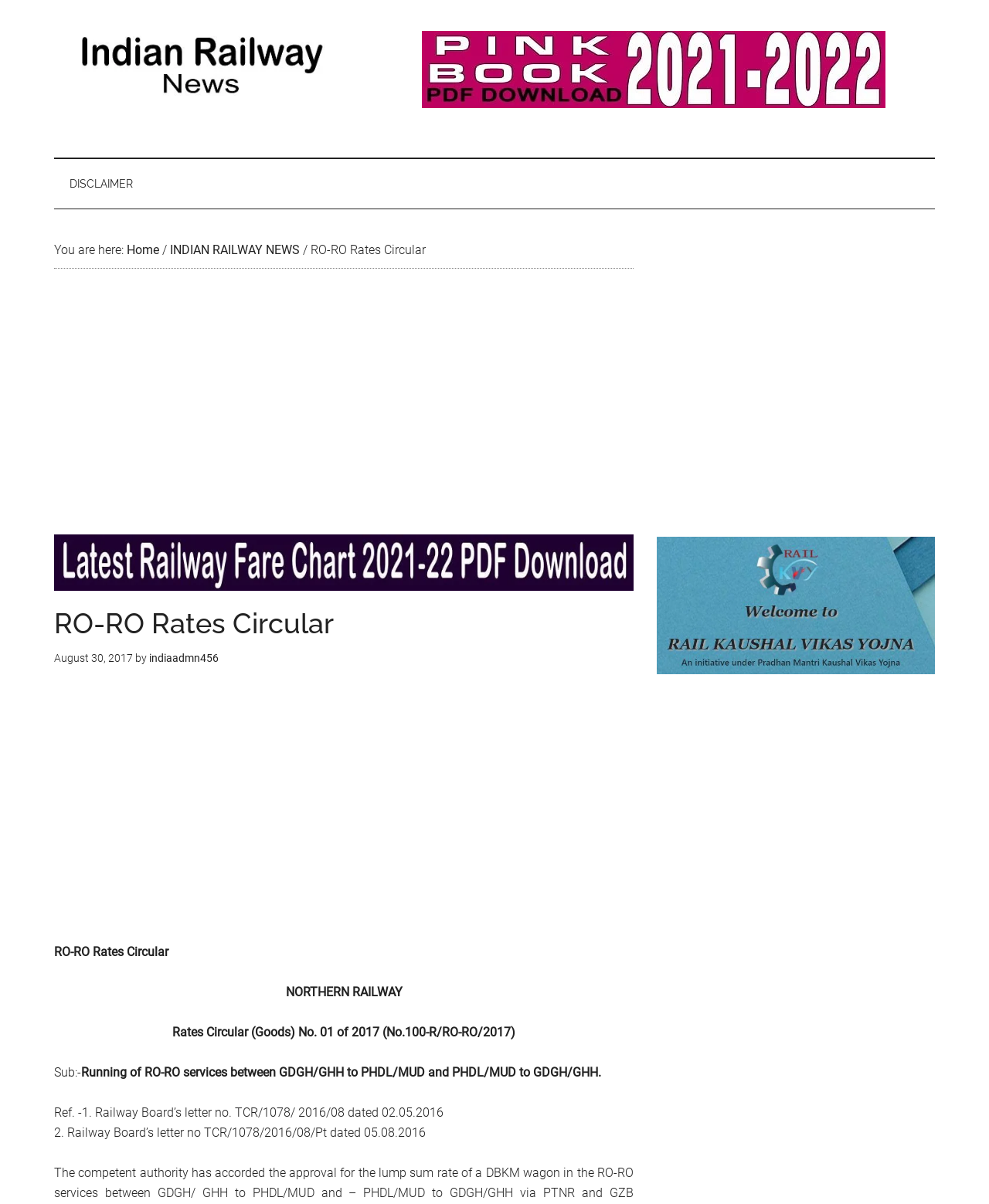What is the title of the rates circular?
Look at the image and respond with a one-word or short-phrase answer.

Rates Circular (Goods) No. 01 of 2017